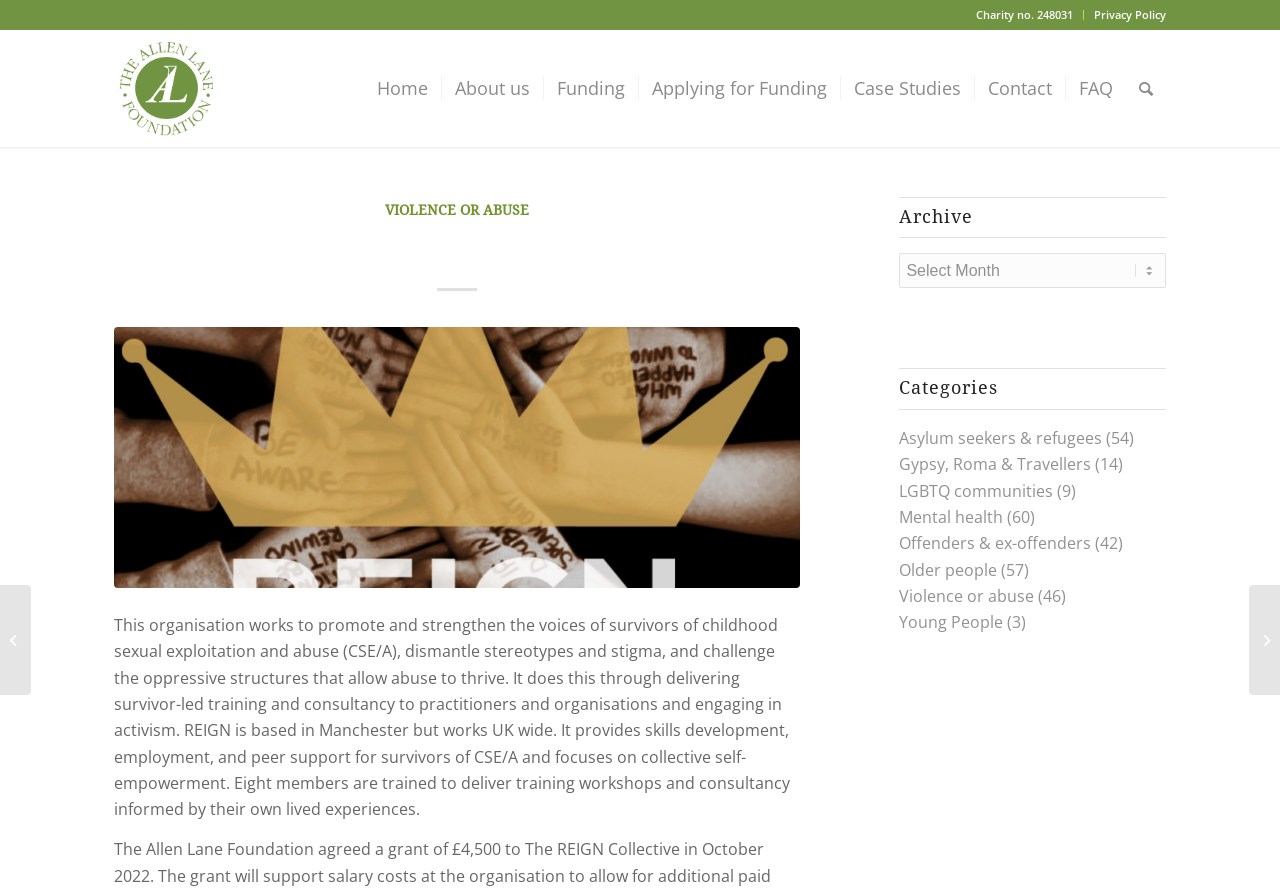Given the element description: "Charity no. 248031 Privacy Policy", predict the bounding box coordinates of this UI element. The coordinates must be four float numbers between 0 and 1, given as [left, top, right, bottom].

[0.755, 0.011, 0.911, 0.022]